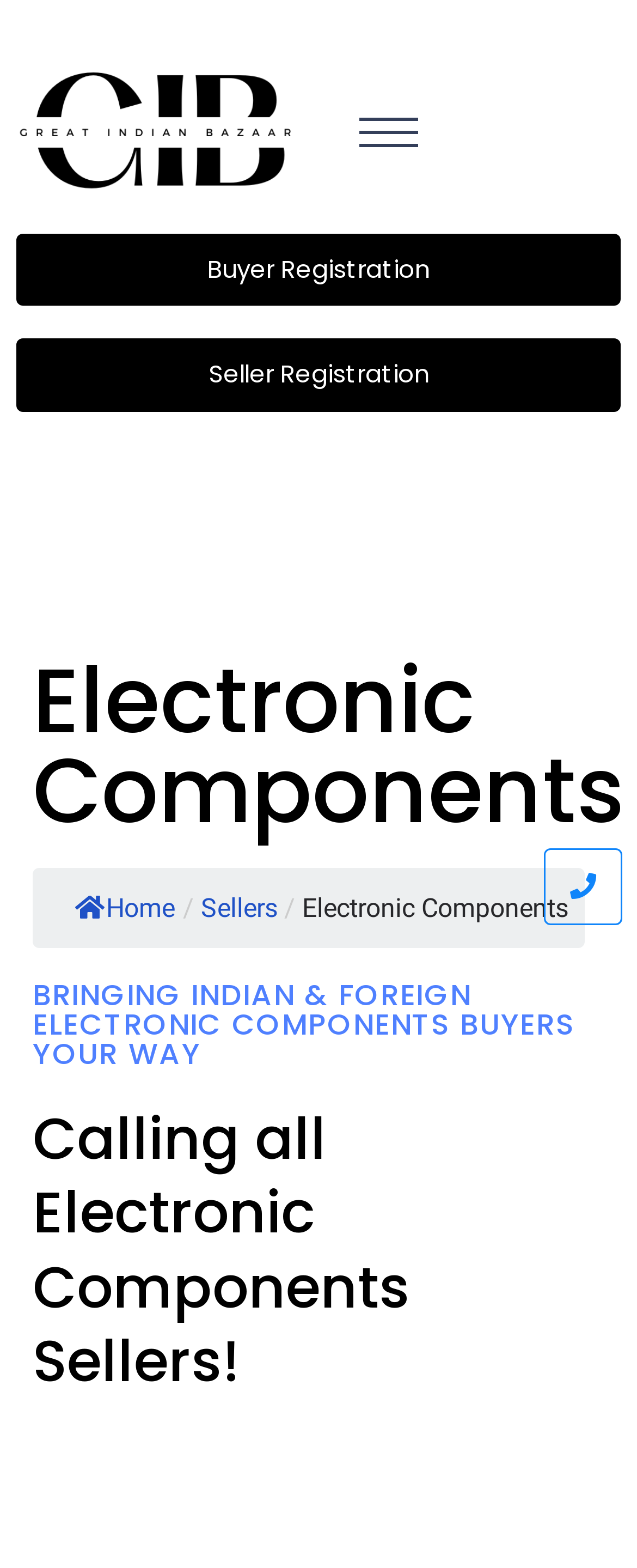What is the relationship between the 'Buyer Registration' and 'Seller Registration' links?
Refer to the screenshot and deliver a thorough answer to the question presented.

The 'Buyer Registration' and 'Seller Registration' links are placed side by side, suggesting that they are intended for different types of users. The 'Buyer Registration' link is likely for electronic component buyers, while the 'Seller Registration' link is for electronic component suppliers or sellers.